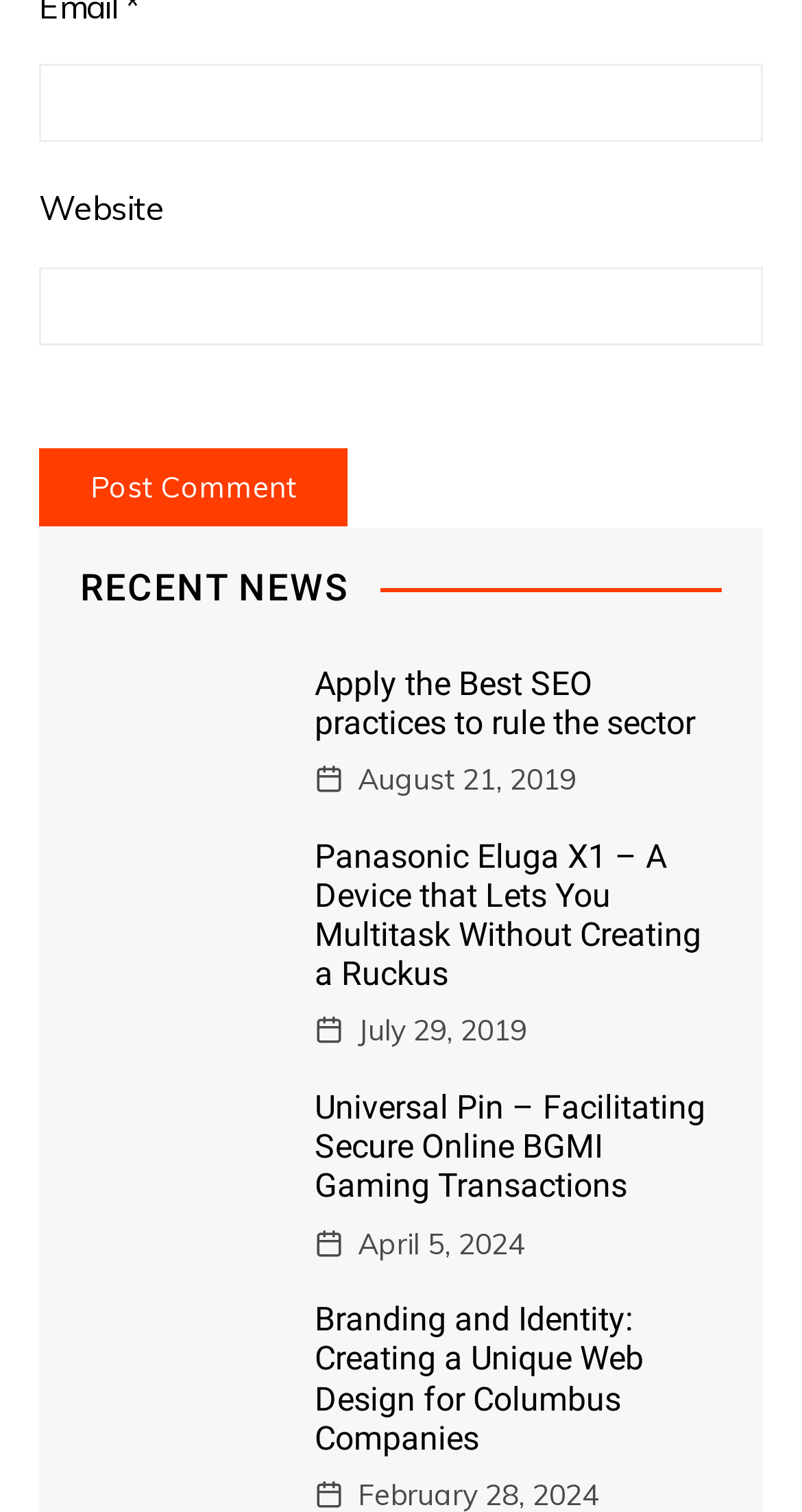Can you specify the bounding box coordinates for the region that should be clicked to fulfill this instruction: "Visit the Blog".

None